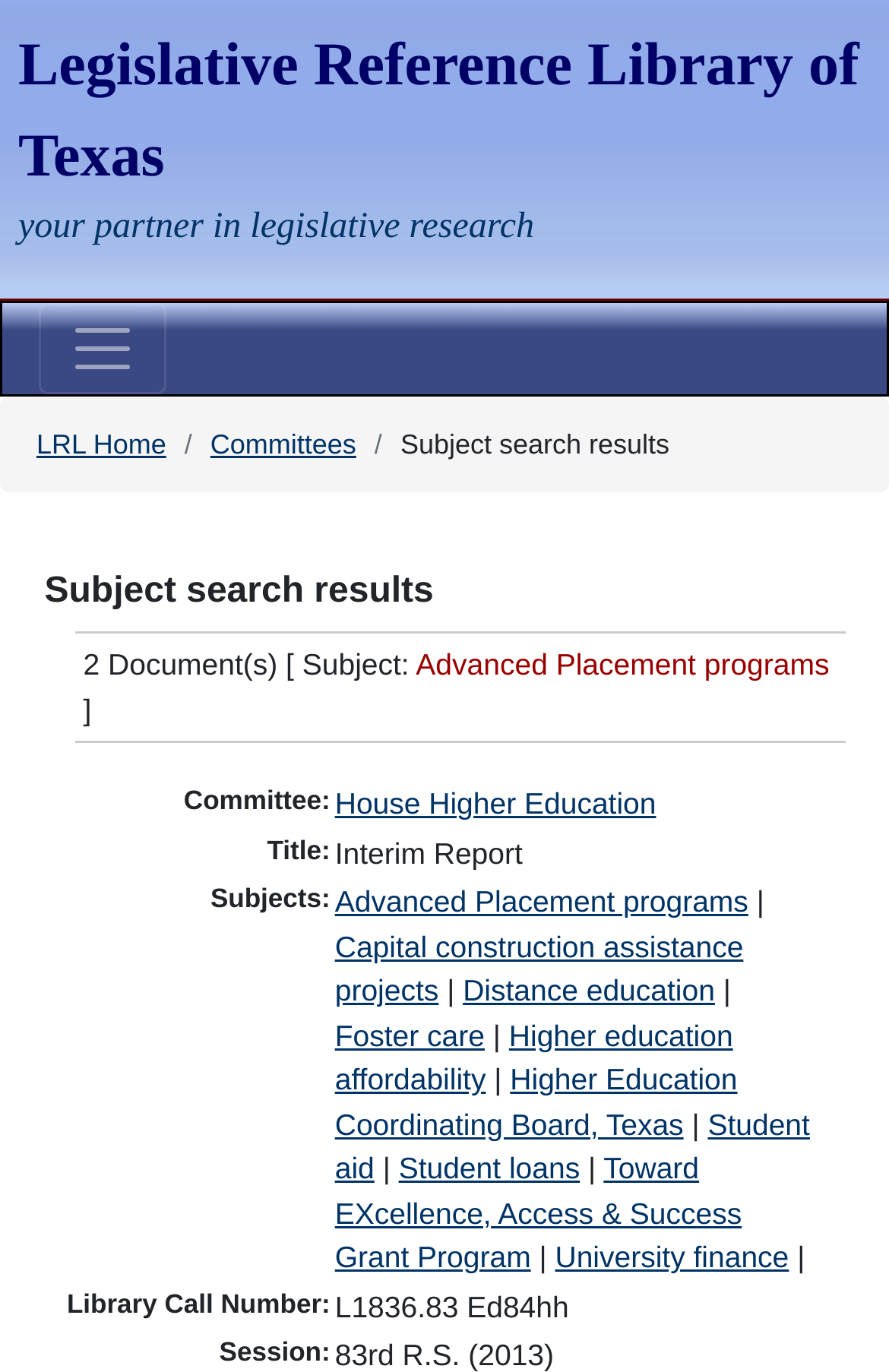What is the committee of the first document?
Carefully analyze the image and provide a detailed answer to the question.

The answer can be found in the gridcell 'Committee:' which has a corresponding value 'House Higher Education' in the first row of the grid.